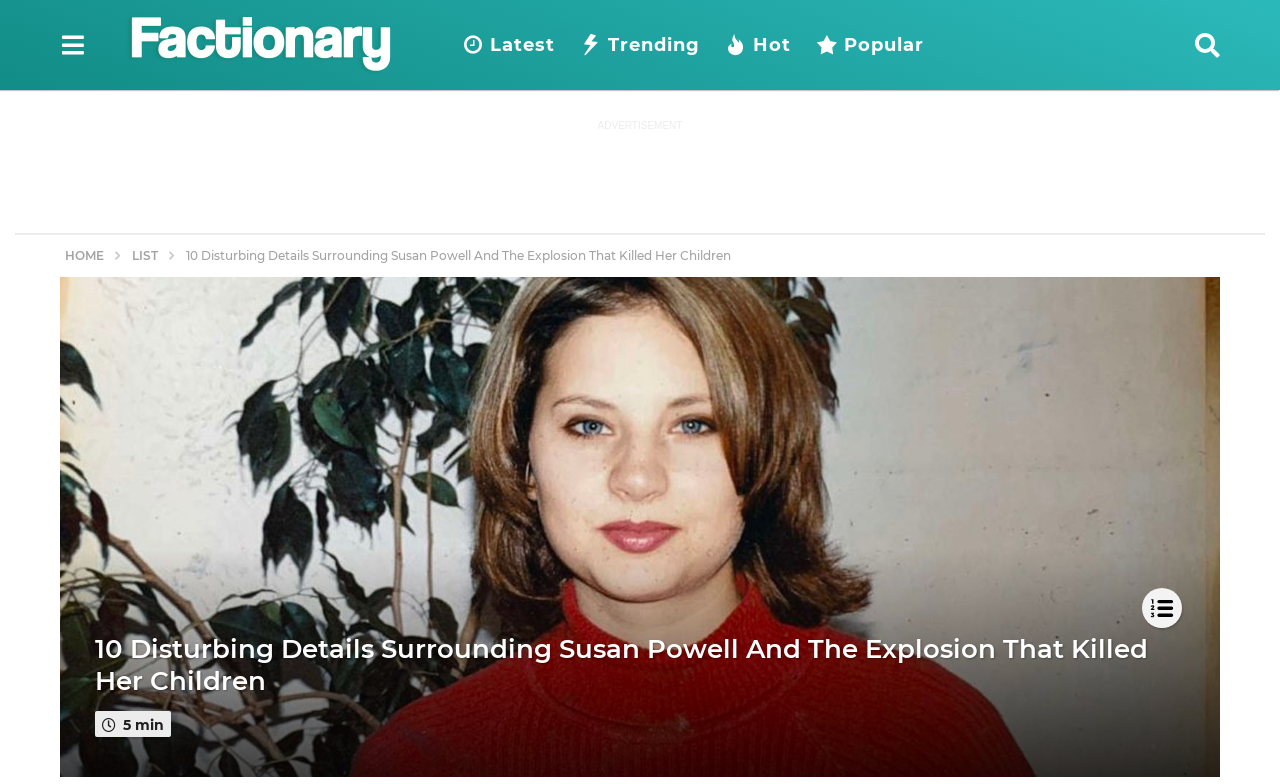Kindly respond to the following question with a single word or a brief phrase: 
How many links are in the header section?

2